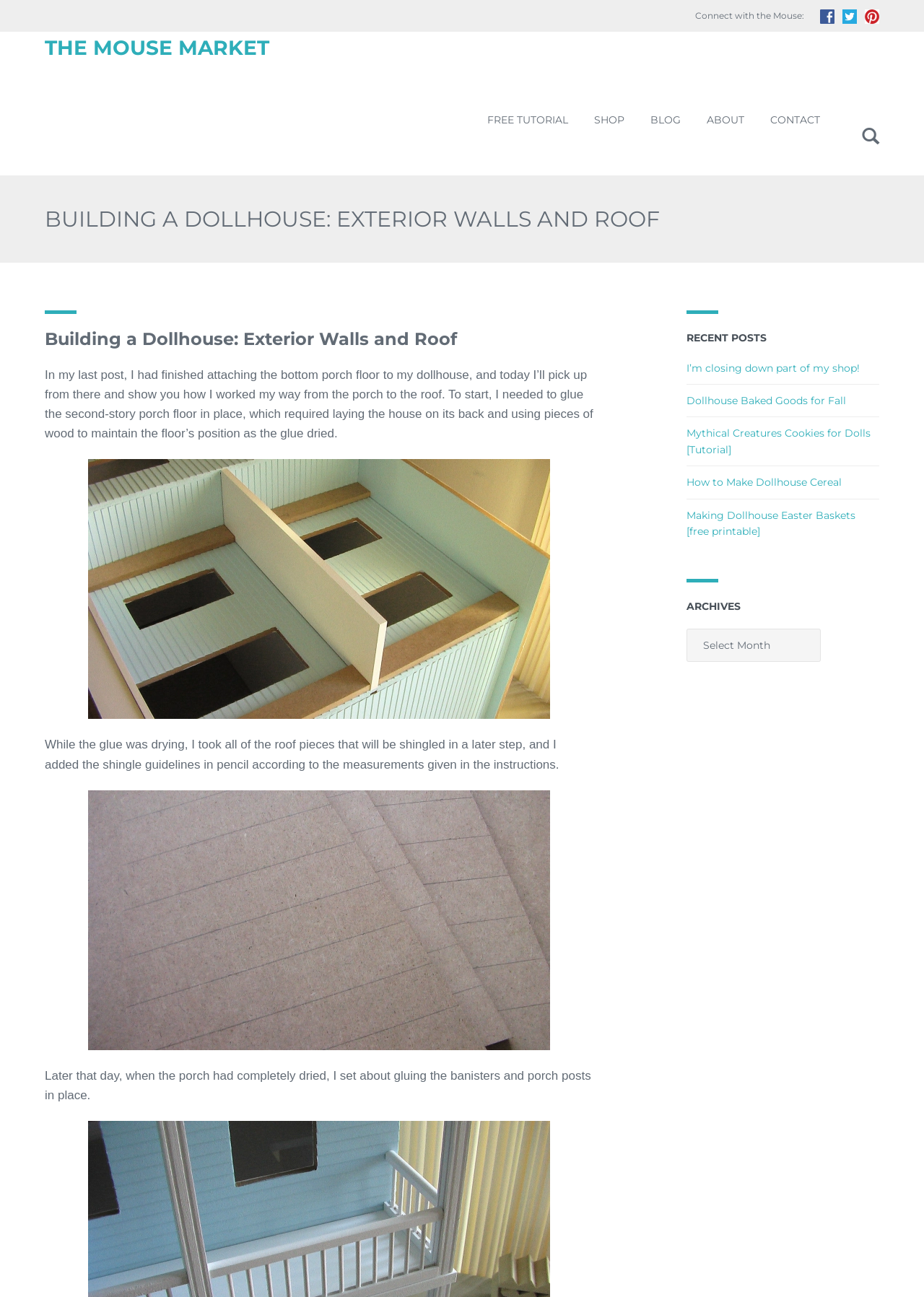Identify the first-level heading on the webpage and generate its text content.

BUILDING A DOLLHOUSE: EXTERIOR WALLS AND ROOF